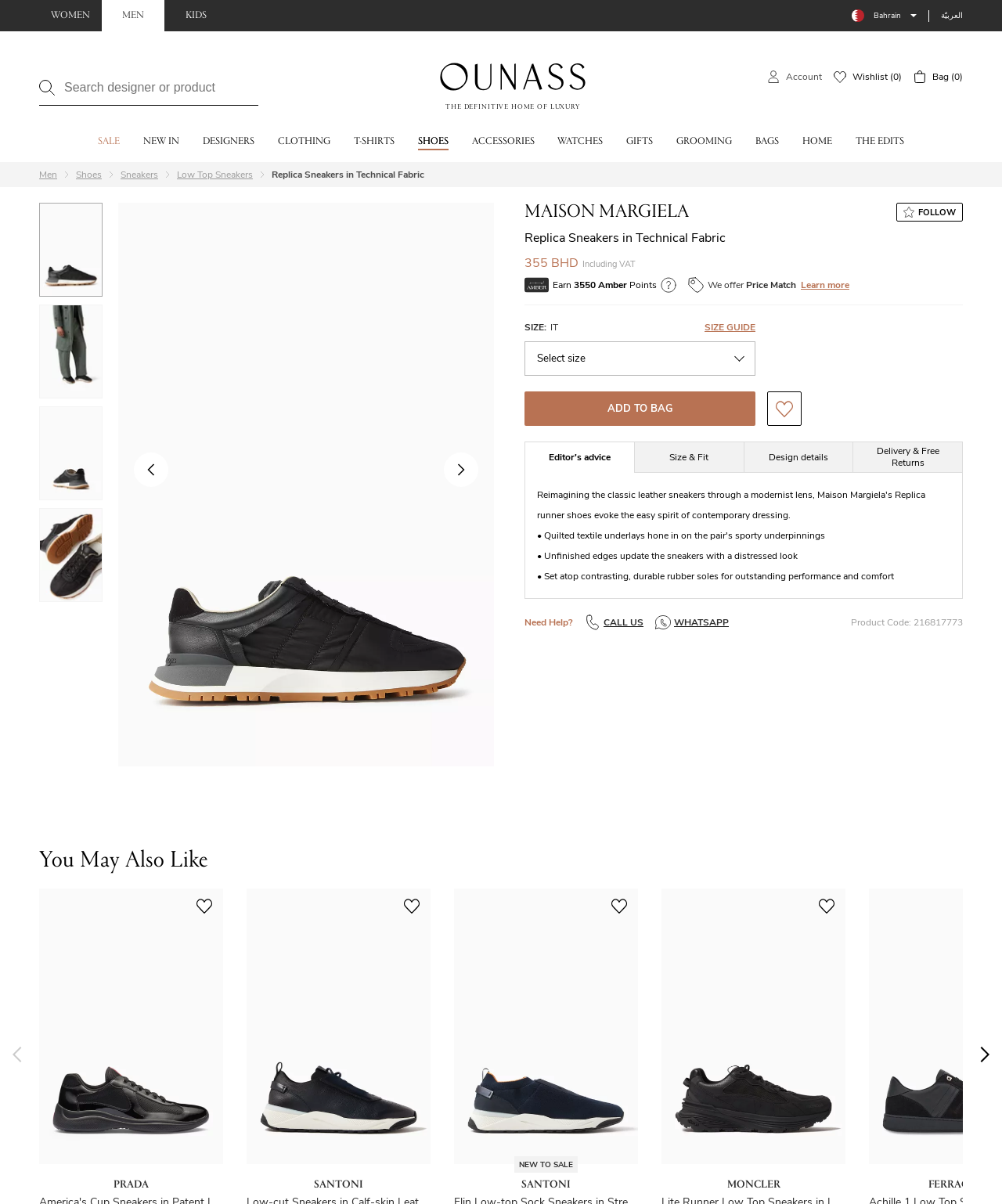Determine the bounding box coordinates of the section to be clicked to follow the instruction: "View the Wishlist". The coordinates should be given as four float numbers between 0 and 1, formatted as [left, top, right, bottom].

[0.832, 0.059, 0.9, 0.069]